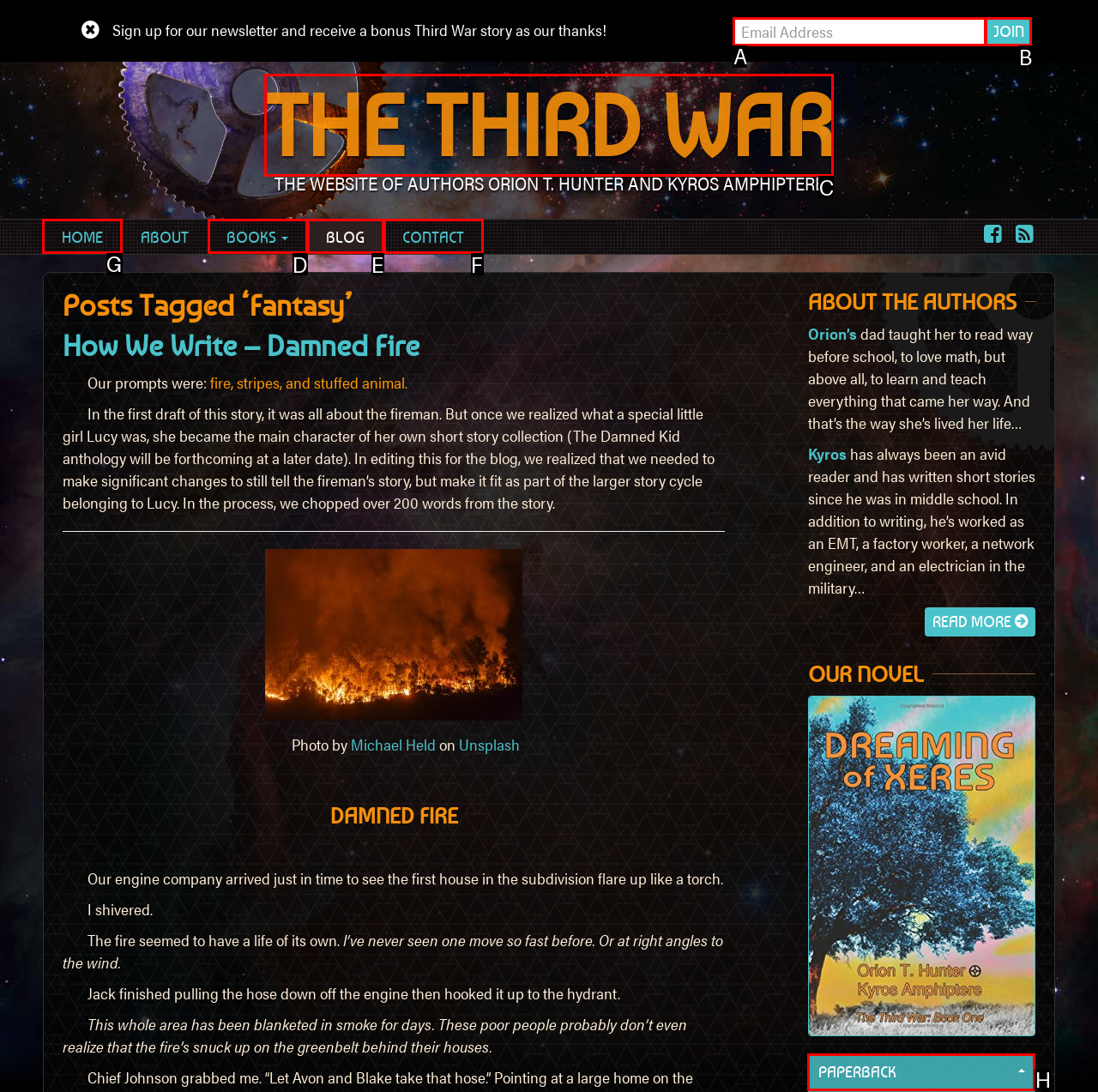Choose the letter of the option you need to click to Go to the home page. Answer with the letter only.

G